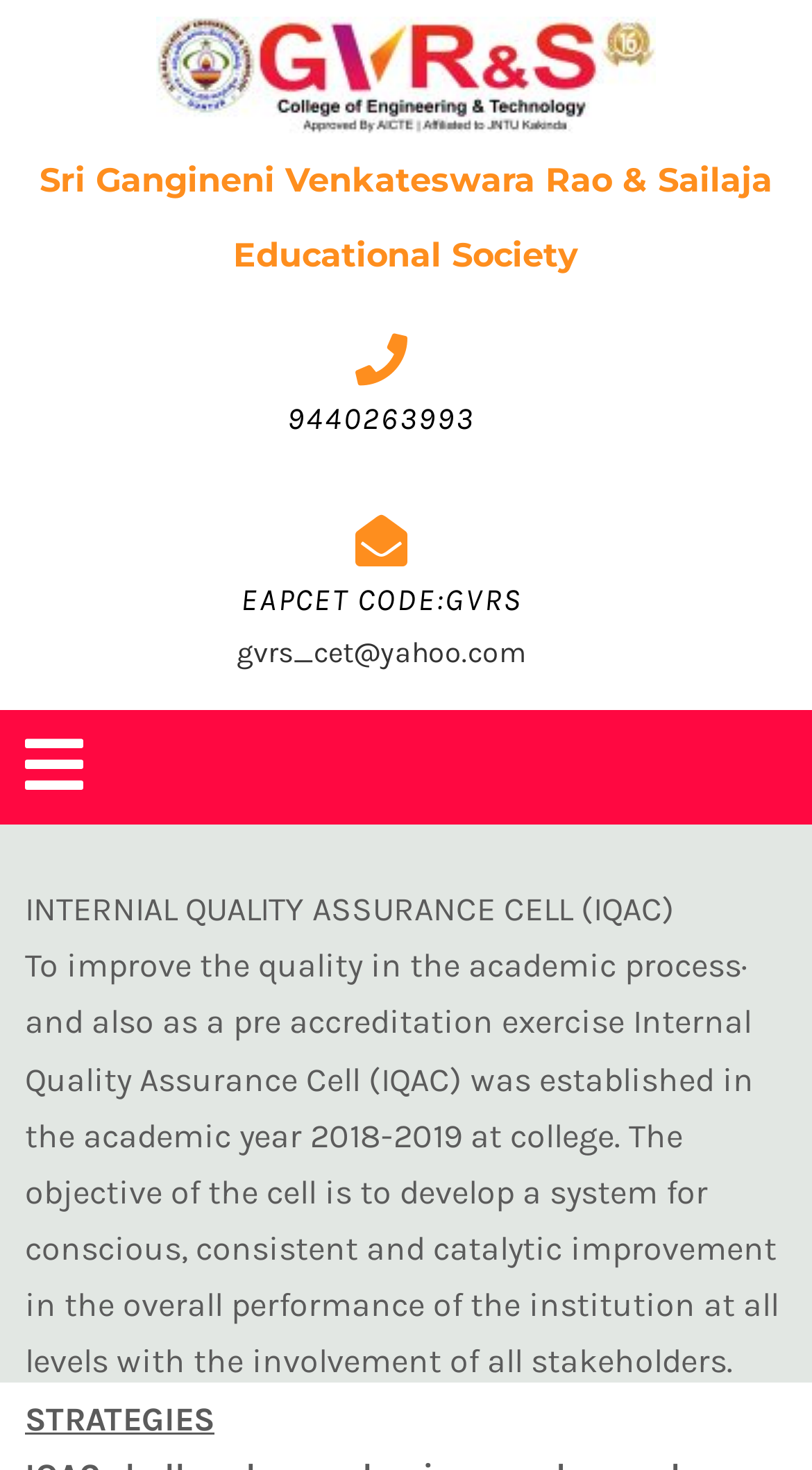Provide your answer in one word or a succinct phrase for the question: 
What is the EAPCET code of the institution?

GVRS